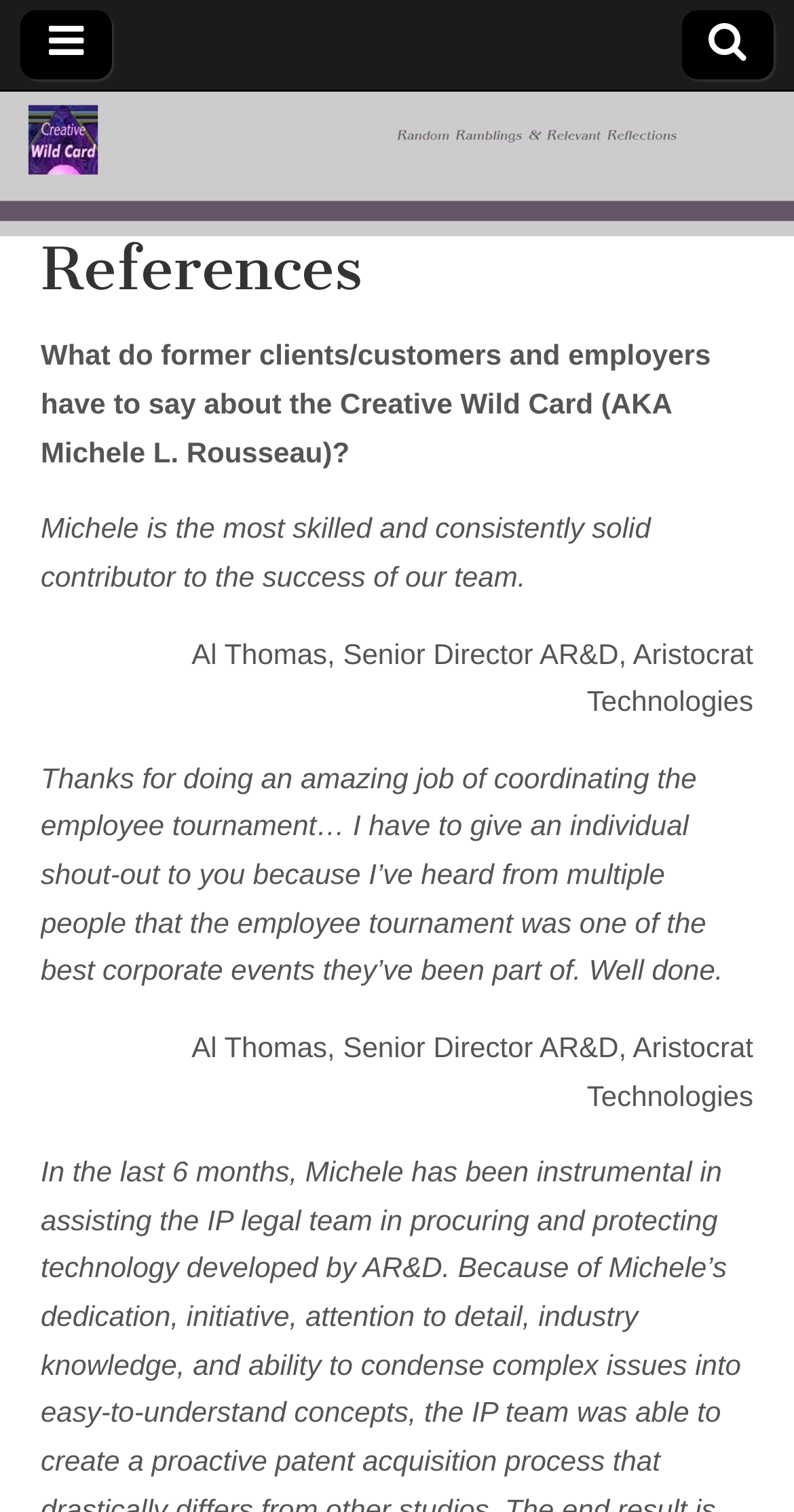Could you please study the image and provide a detailed answer to the question:
What was Michele L. Rousseau praised for?

The static text element containing the quote 'Thanks for doing an amazing job of coordinating the employee tournament… I have to give an individual shout-out to you because I’ve heard from multiple people that the employee tournament was one of the best corporate events they’ve been part of.' indicates that Michele L. Rousseau was praised for coordinating the employee tournament.